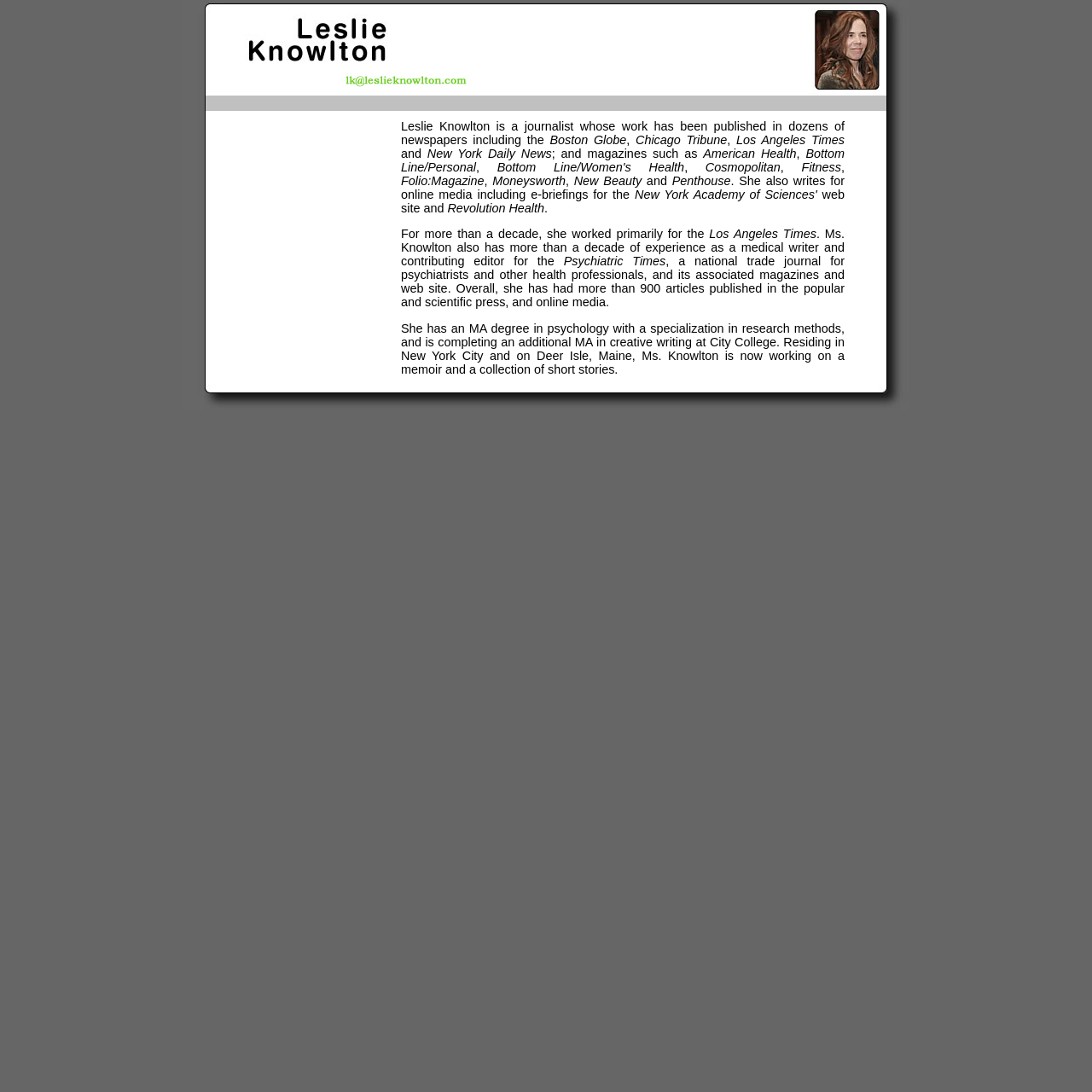Can you identify the bounding box coordinates of the clickable region needed to carry out this instruction: 'Learn more about Revolution Health'? The coordinates should be four float numbers within the range of 0 to 1, stated as [left, top, right, bottom].

[0.41, 0.184, 0.498, 0.197]